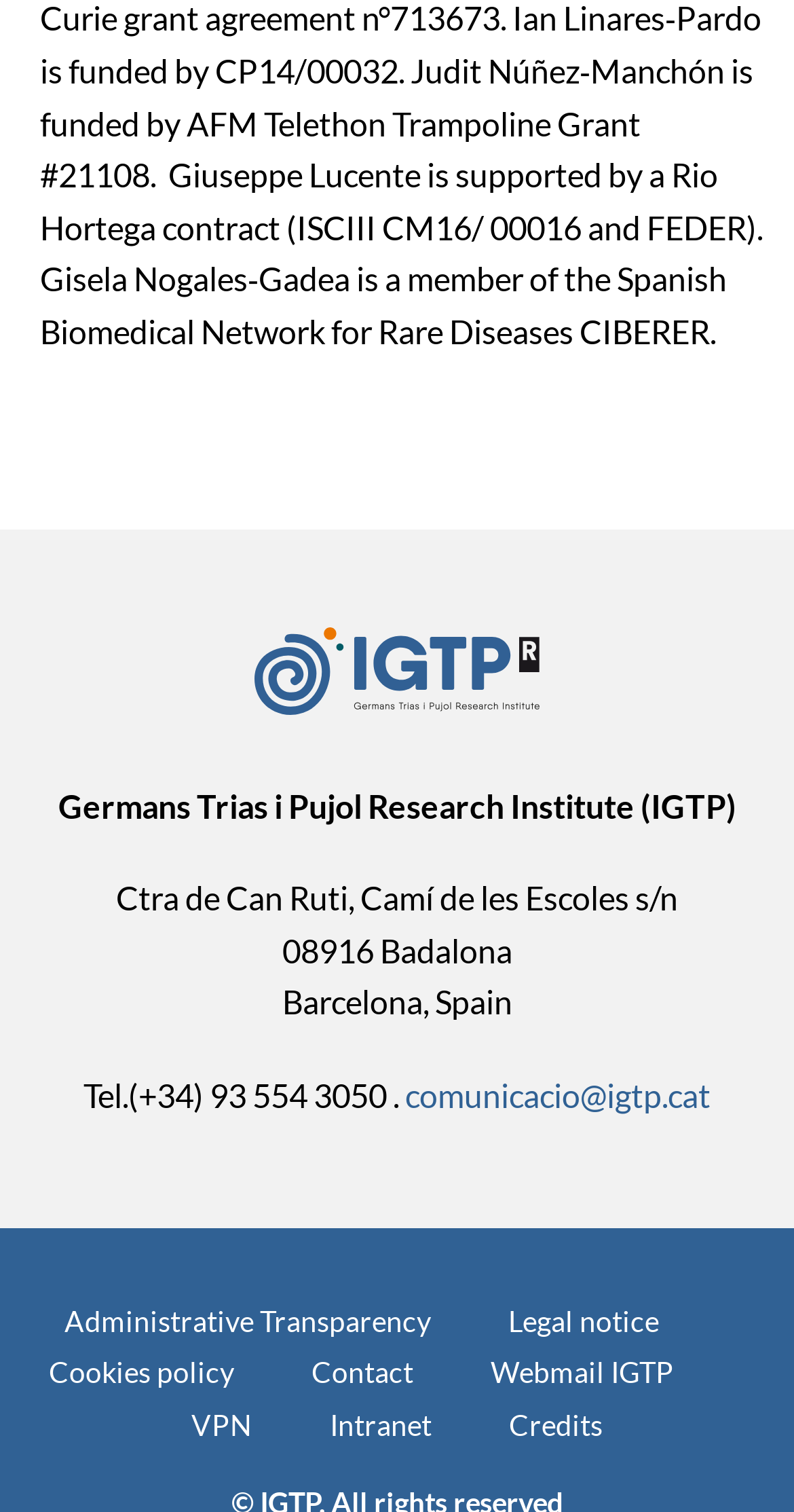Please find the bounding box coordinates for the clickable element needed to perform this instruction: "Go to webmail".

[0.618, 0.896, 0.849, 0.919]